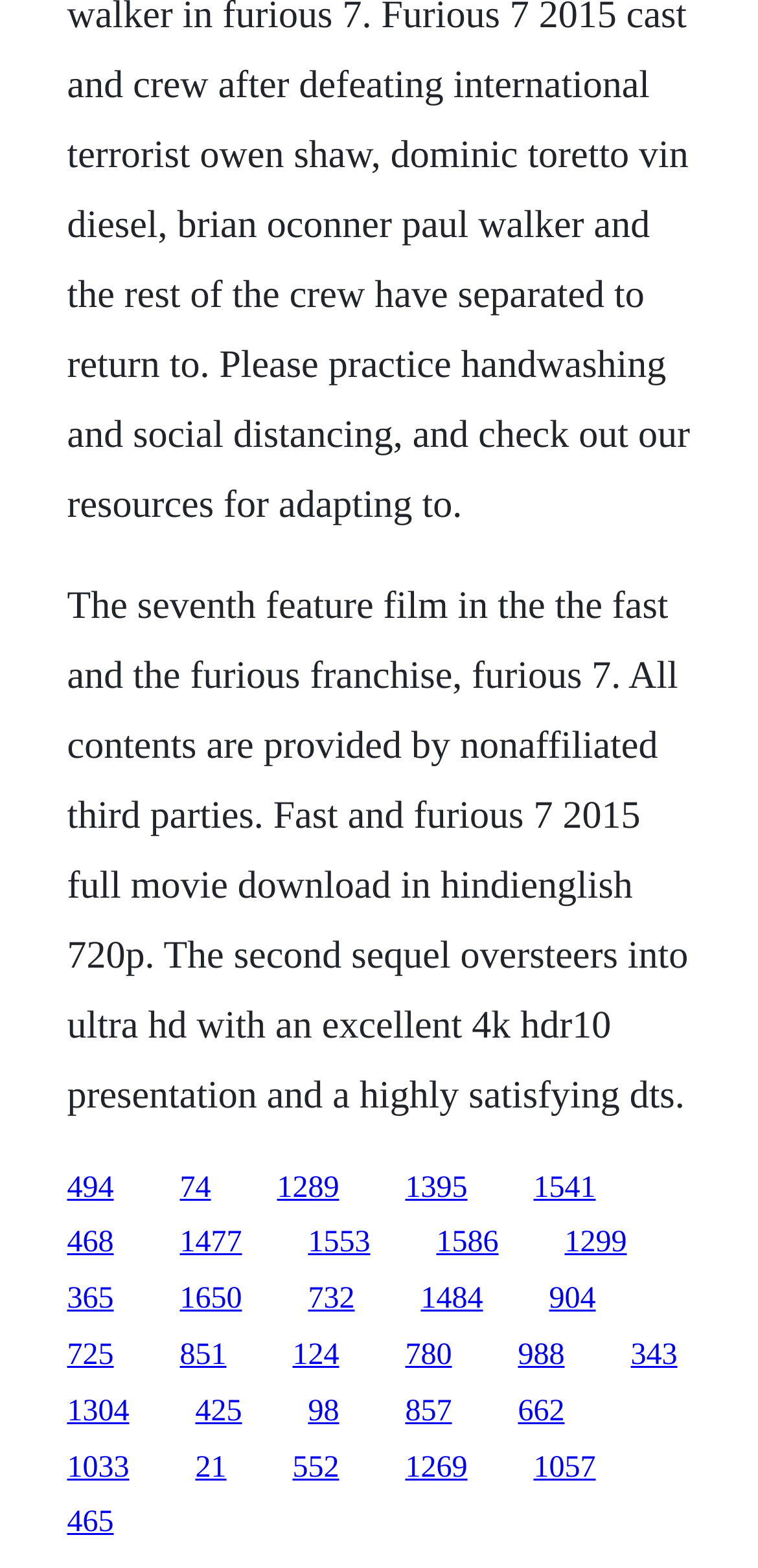How many links are available on the webpage?
Based on the screenshot, respond with a single word or phrase.

27